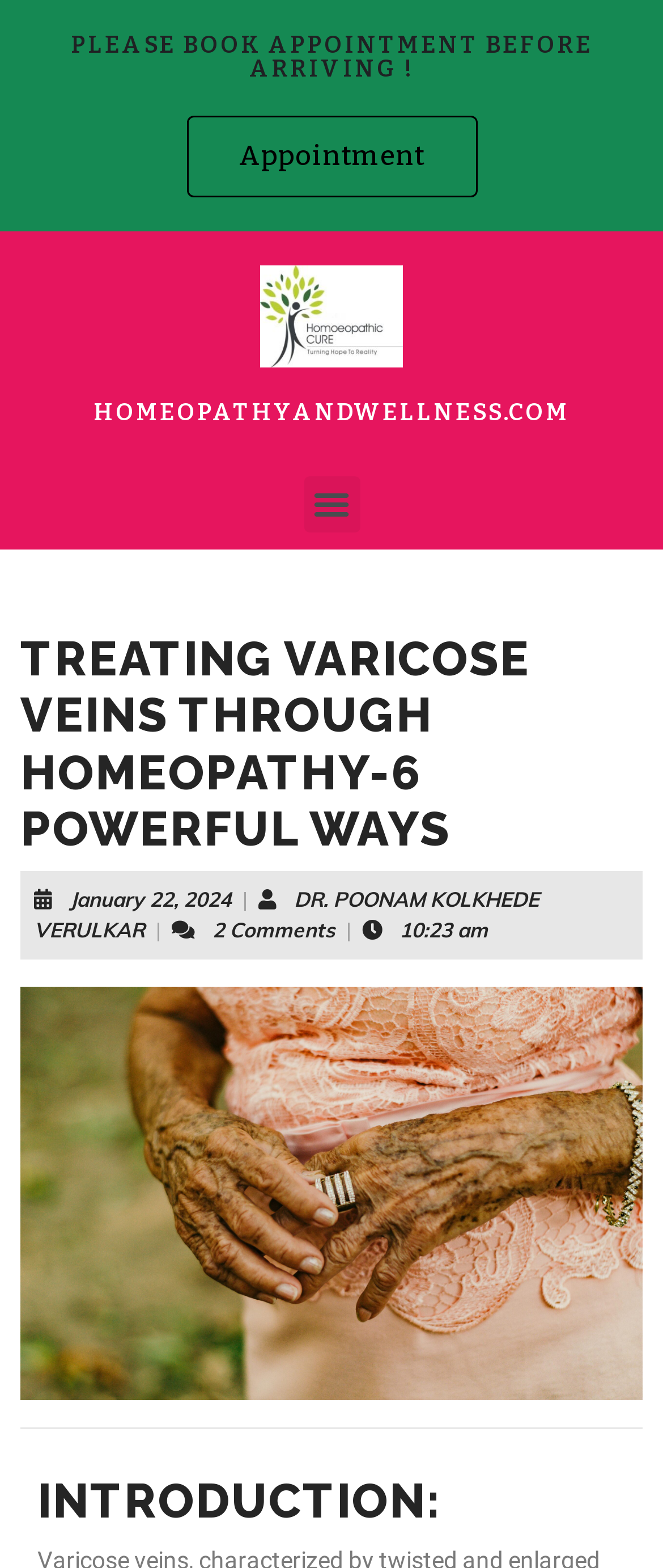What is the time of the article posting?
Refer to the image and provide a thorough answer to the question.

The time of the article posting is 10:23 am, as indicated by the StaticText '10:23 am' in the menu toggle section.